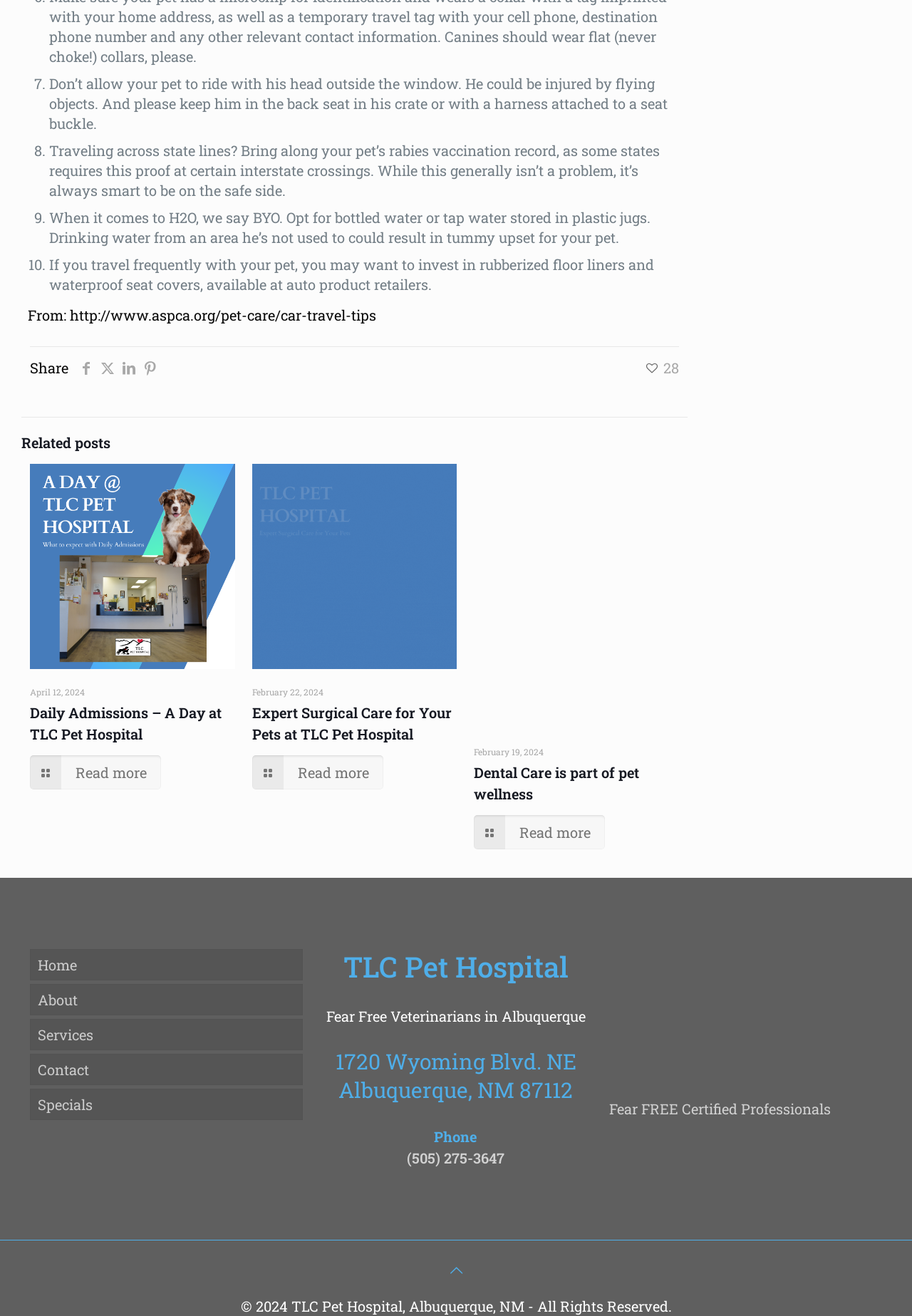Respond with a single word or phrase to the following question:
What is the phone number of the veterinary hospital?

(505) 275-3647